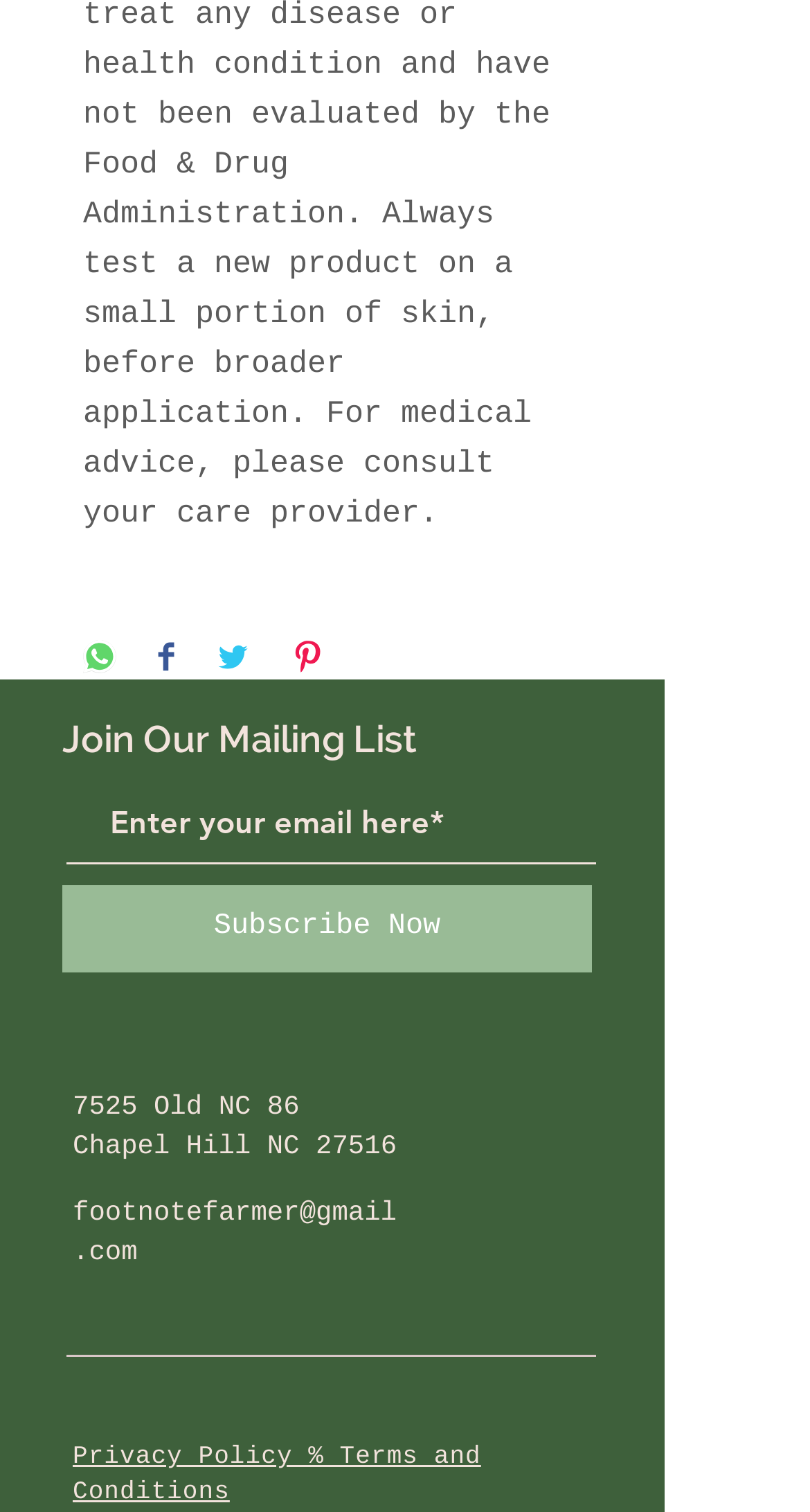How many social media sharing options are available?
Using the screenshot, give a one-word or short phrase answer.

4